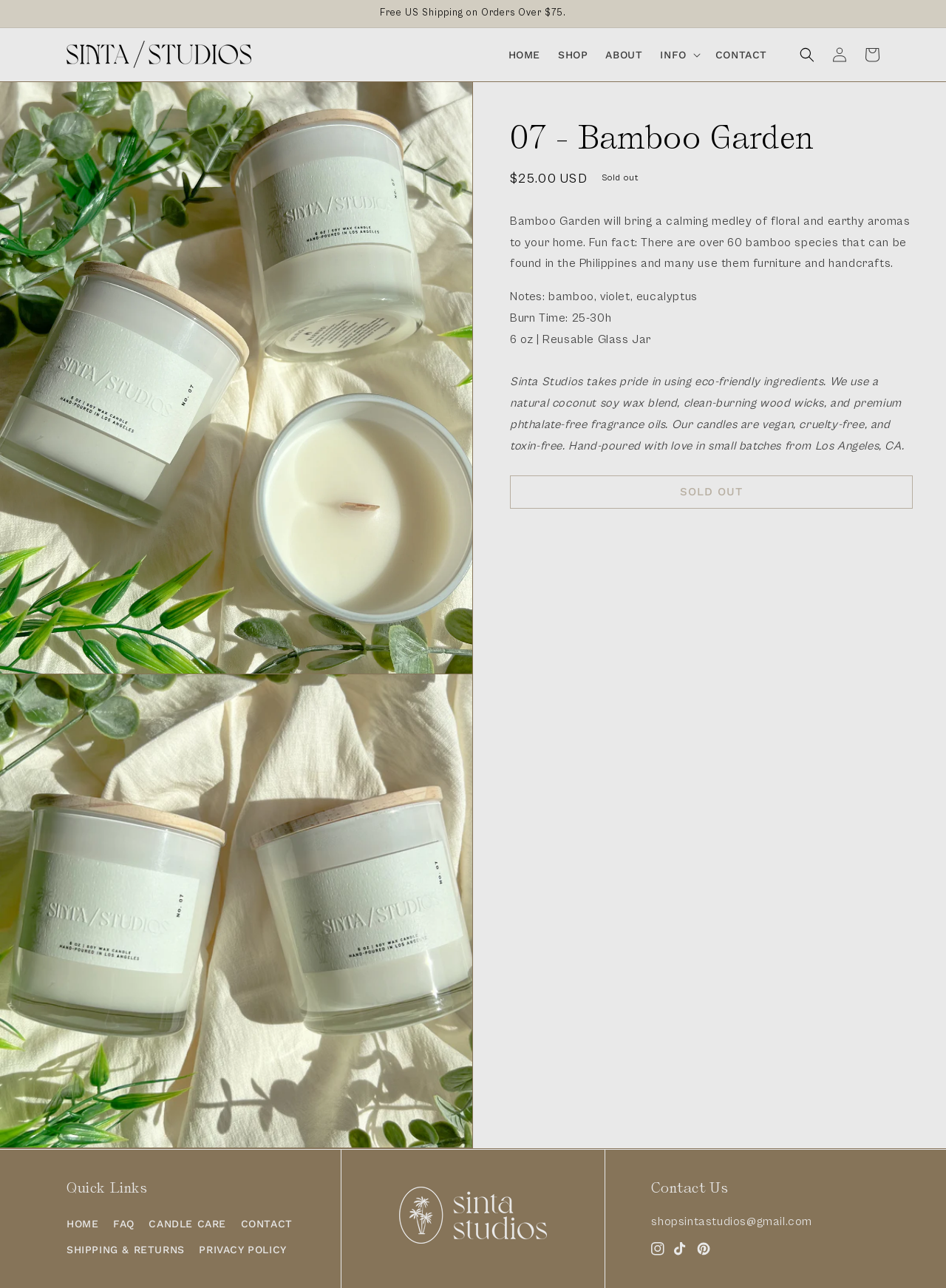Please determine and provide the text content of the webpage's heading.

07 - Bamboo Garden